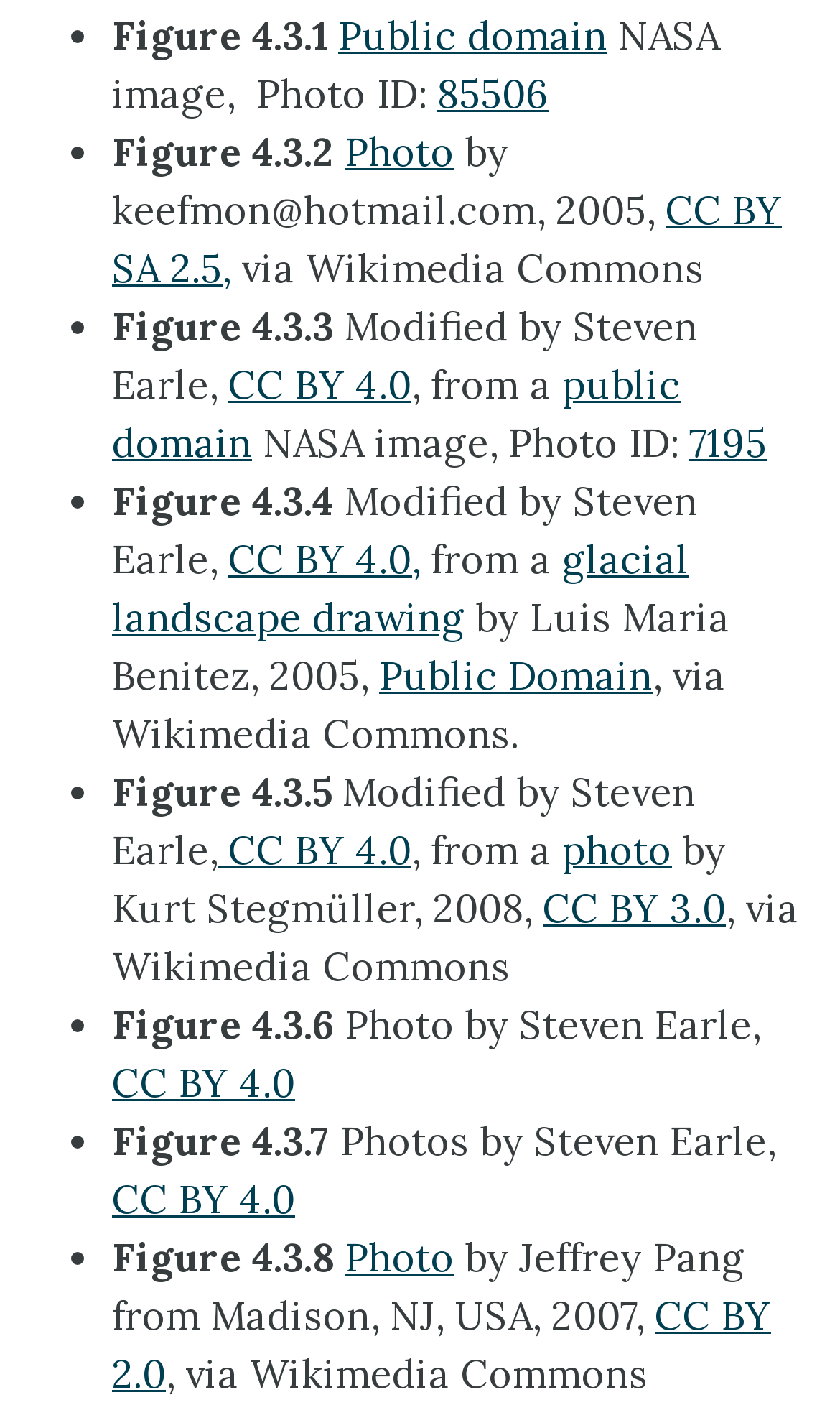Identify the bounding box coordinates of the part that should be clicked to carry out this instruction: "Explore the image 'Figure 4.3.1'".

[0.133, 0.008, 0.39, 0.043]